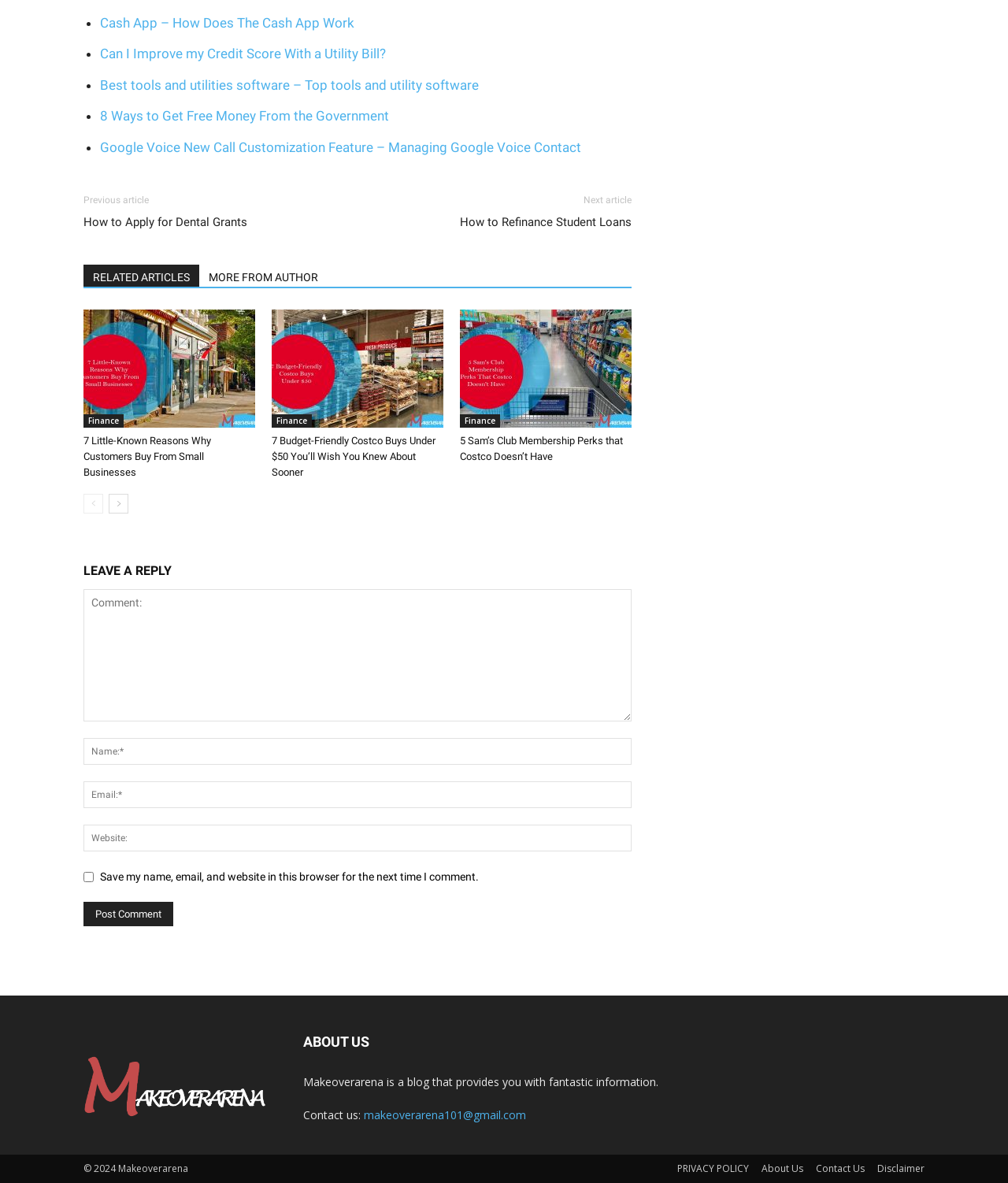Could you locate the bounding box coordinates for the section that should be clicked to accomplish this task: "Click on the '7 Little-Known Reasons Why Customers Buy From Small Businesses' link".

[0.083, 0.262, 0.253, 0.362]